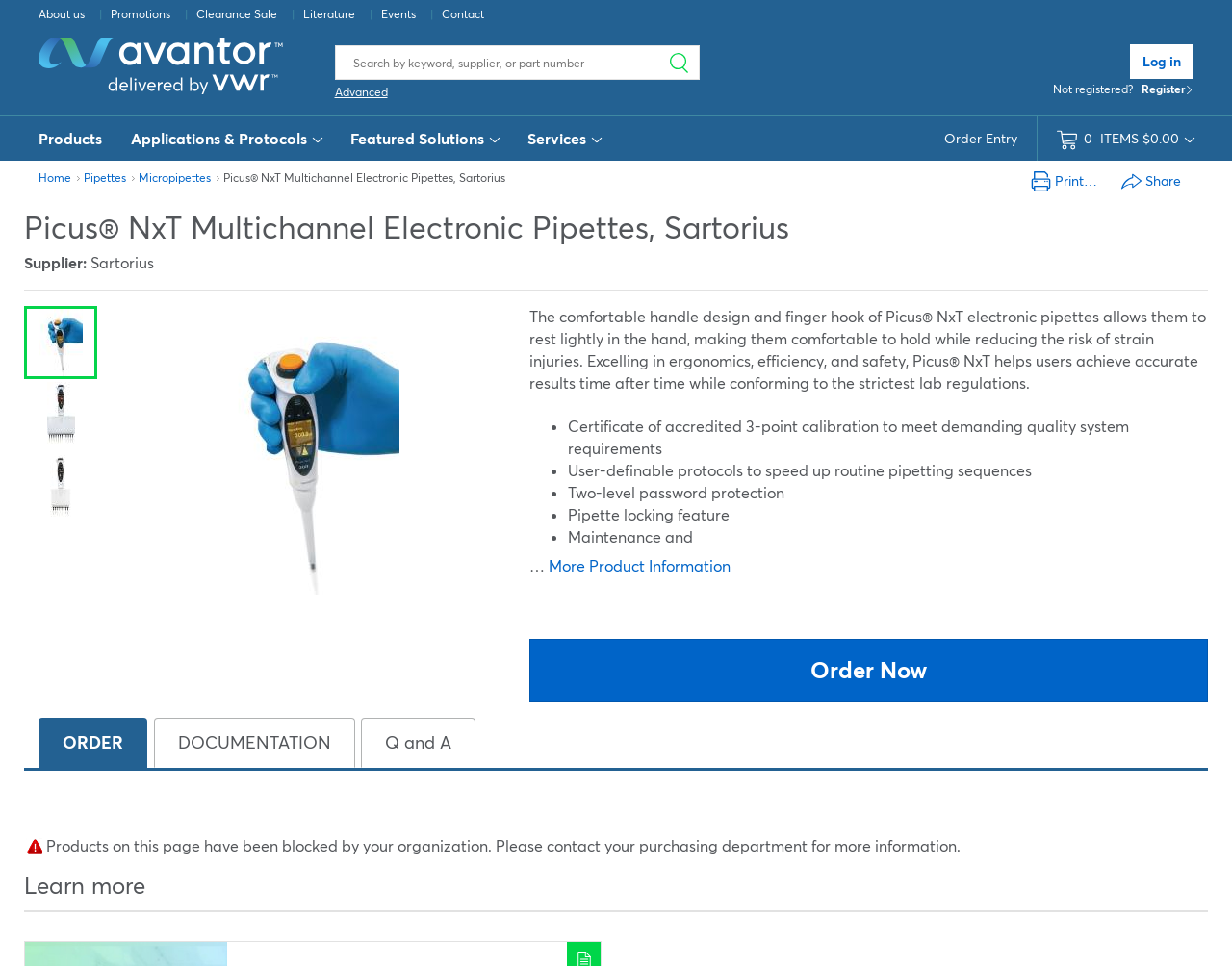Please pinpoint the bounding box coordinates for the region I should click to adhere to this instruction: "Order now".

[0.43, 0.662, 0.98, 0.727]